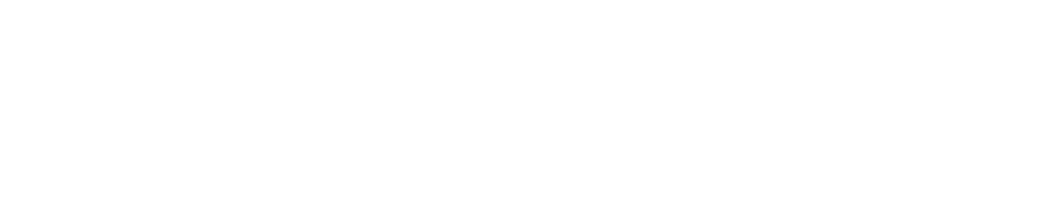What is the emphasis of the 'Close Deals' link?
Analyze the screenshot and provide a detailed answer to the question.

The 'Close Deals' link emphasizes the importance of not just selling, but also effectively guiding organizations towards their objectives, which is a reflective approach that promises to help businesses adapt to future challenges and seize opportunities for sustainable growth.